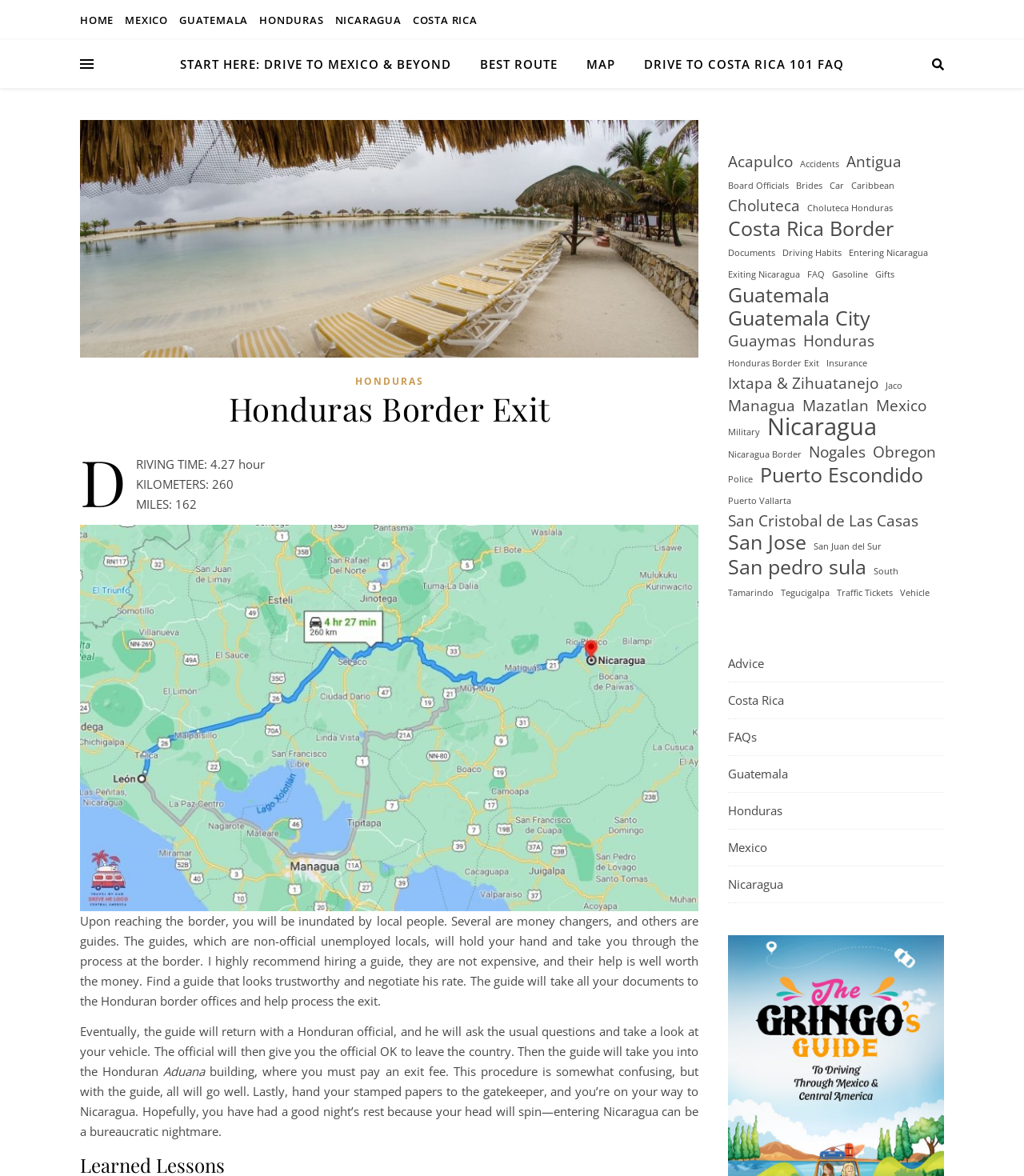Determine the bounding box for the described UI element: "Costa Rica".

[0.711, 0.58, 0.766, 0.611]